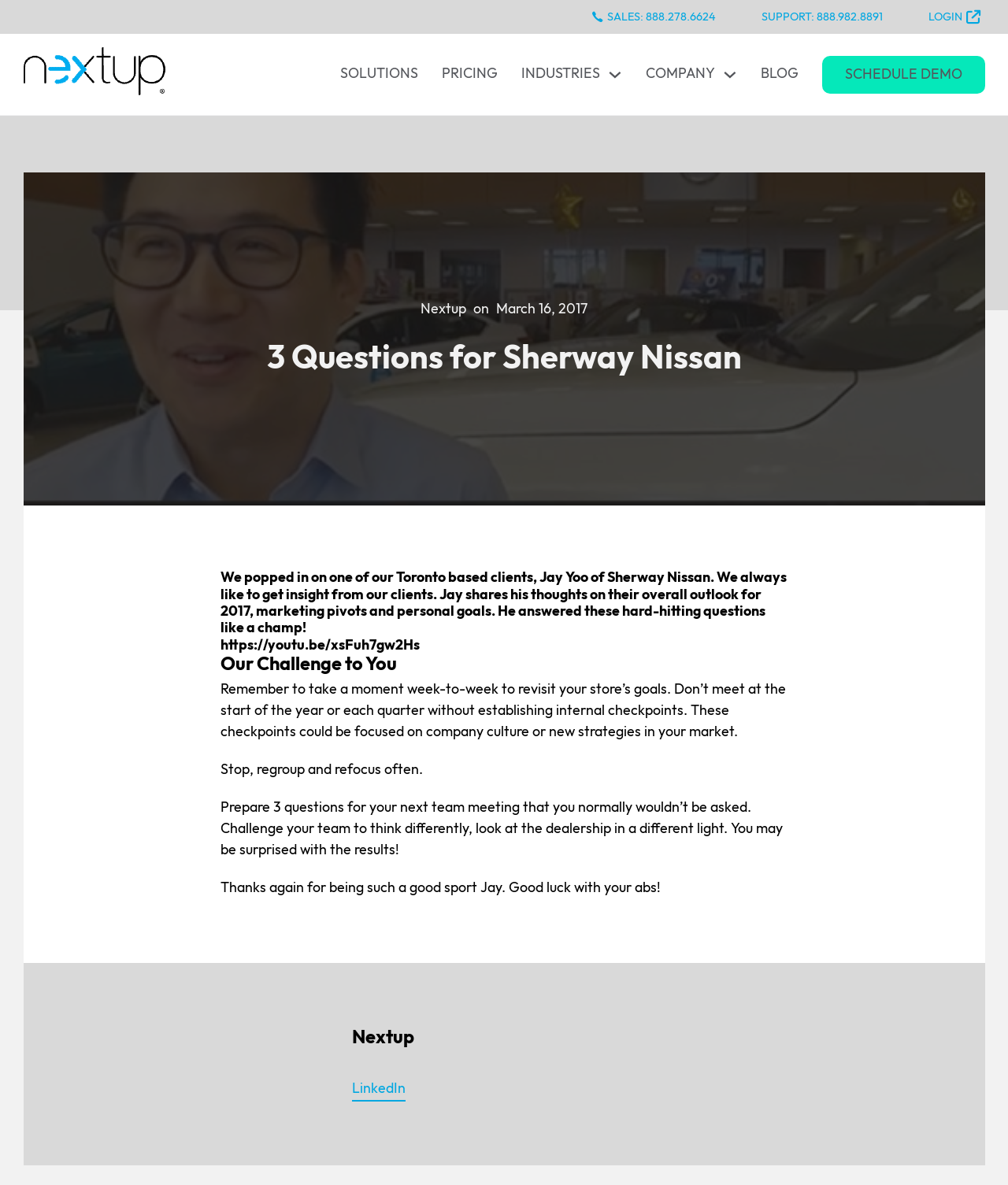Please find and report the bounding box coordinates of the element to click in order to perform the following action: "Search for things to do in Park City, Kentucky". The coordinates should be expressed as four float numbers between 0 and 1, in the format [left, top, right, bottom].

None